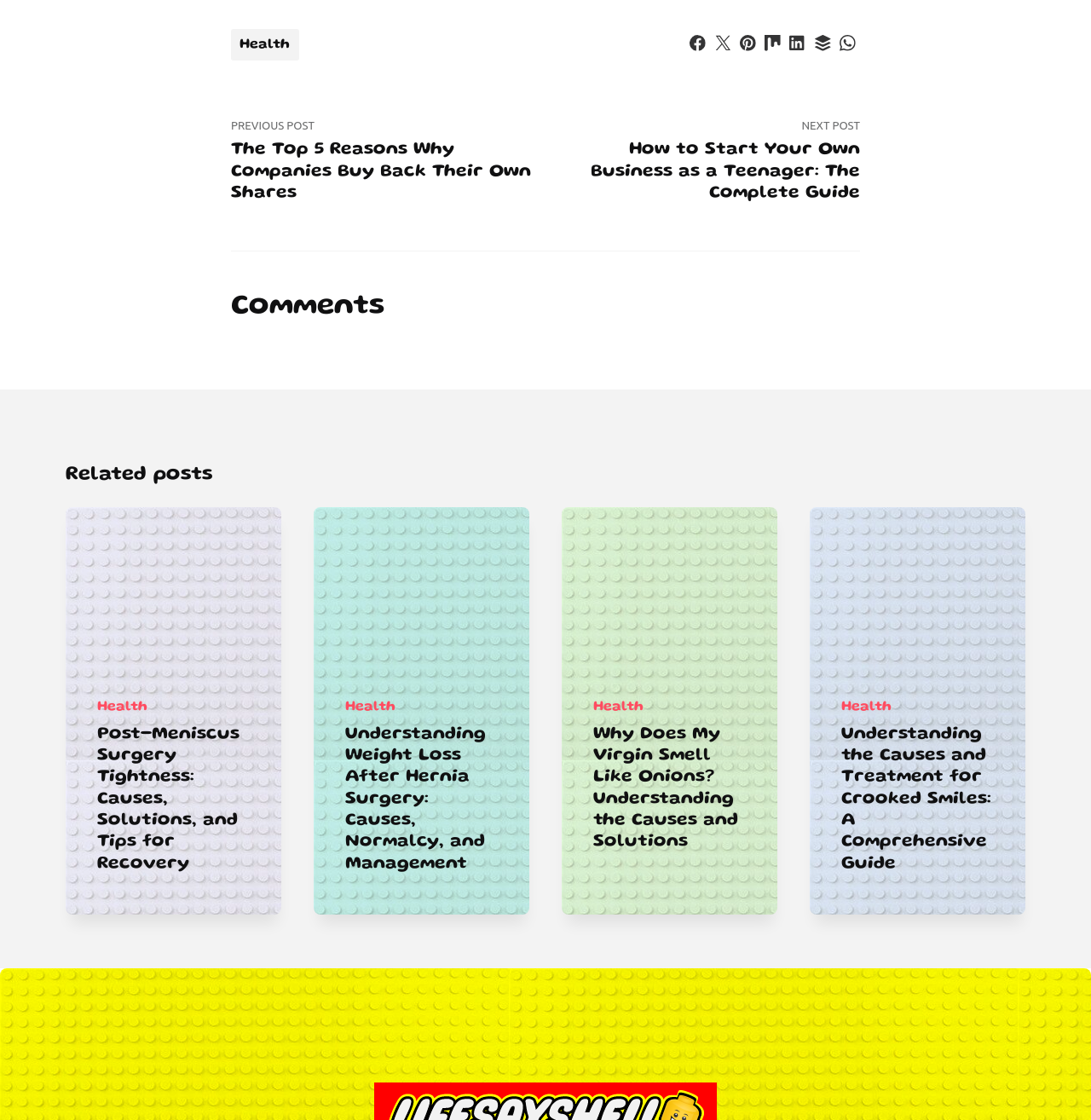Please identify the bounding box coordinates of the region to click in order to complete the task: "Read previous post". The coordinates must be four float numbers between 0 and 1, specified as [left, top, right, bottom].

[0.212, 0.104, 0.5, 0.182]